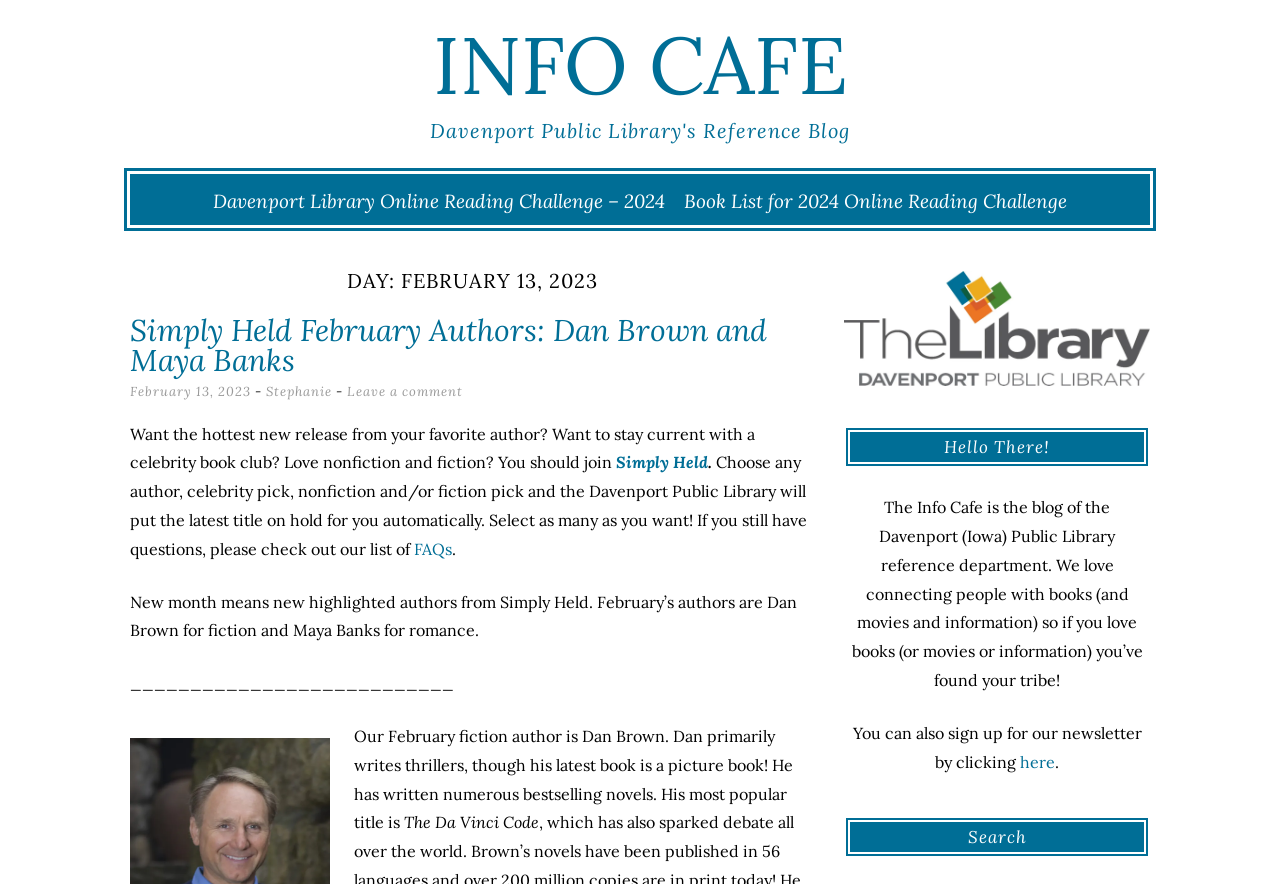Locate the bounding box coordinates of the region to be clicked to comply with the following instruction: "Click on the 'Simply Held' link". The coordinates must be four float numbers between 0 and 1, in the form [left, top, right, bottom].

[0.481, 0.512, 0.553, 0.534]